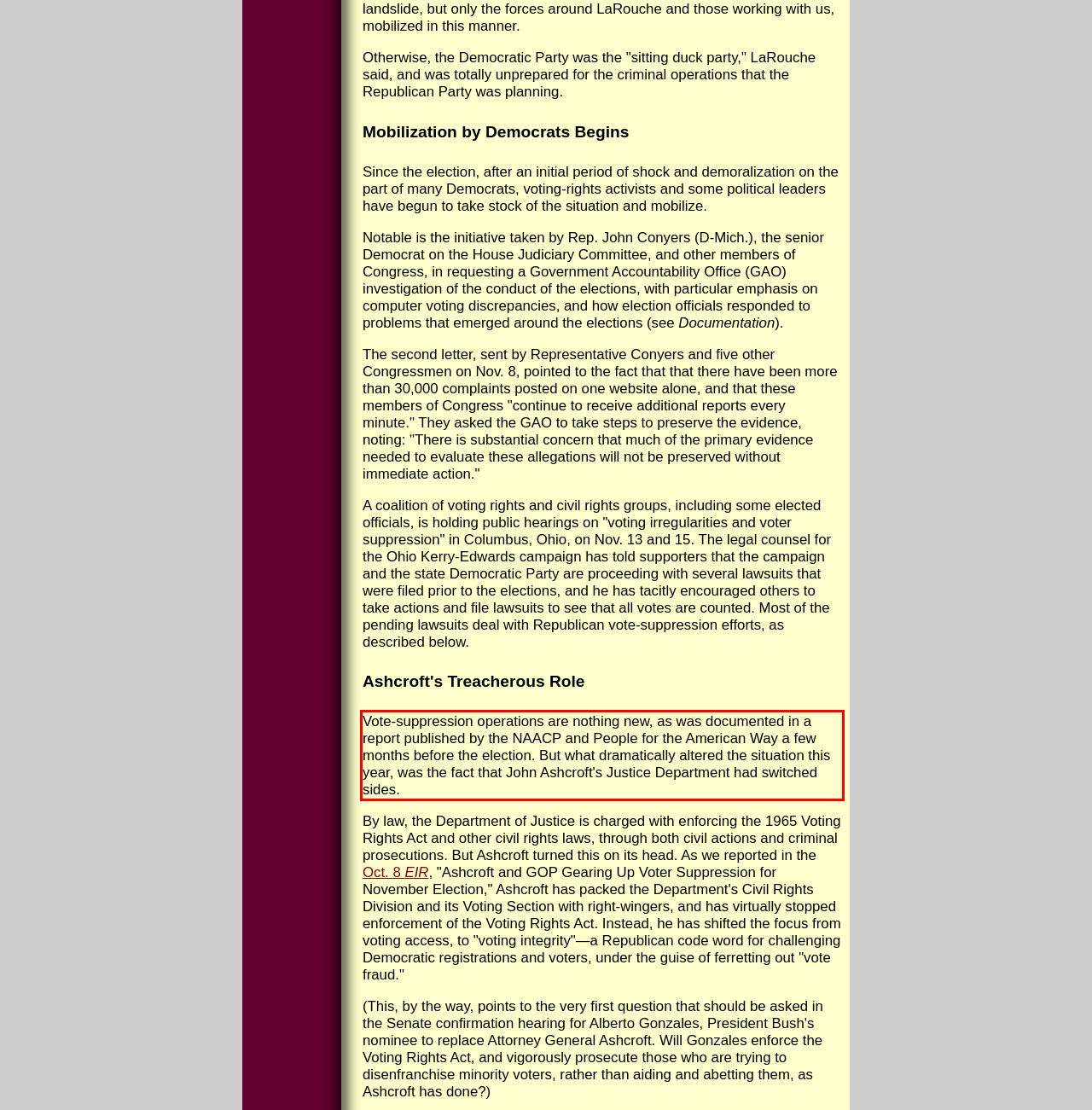Please extract the text content within the red bounding box on the webpage screenshot using OCR.

Vote-suppression operations are nothing new, as was documented in a report published by the NAACP and People for the American Way a few months before the election. But what dramatically altered the situation this year, was the fact that John Ashcroft's Justice Department had switched sides.